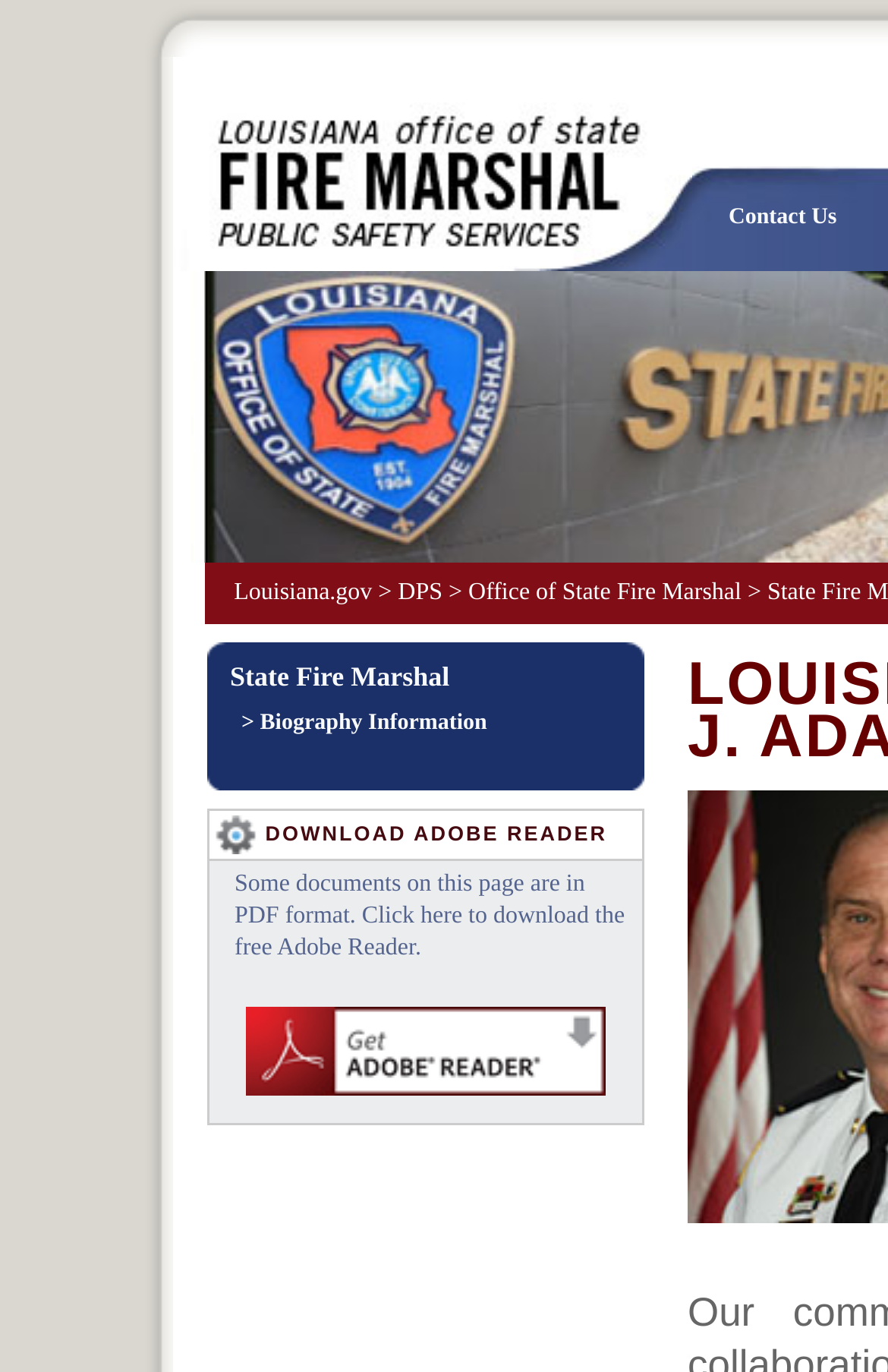What is the link to download Adobe Reader?
Provide a thorough and detailed answer to the question.

The link to download Adobe Reader can be found in the table at the bottom of the webpage, in the second row, where it is written as 'Get Adobe Reader' and is a clickable link.